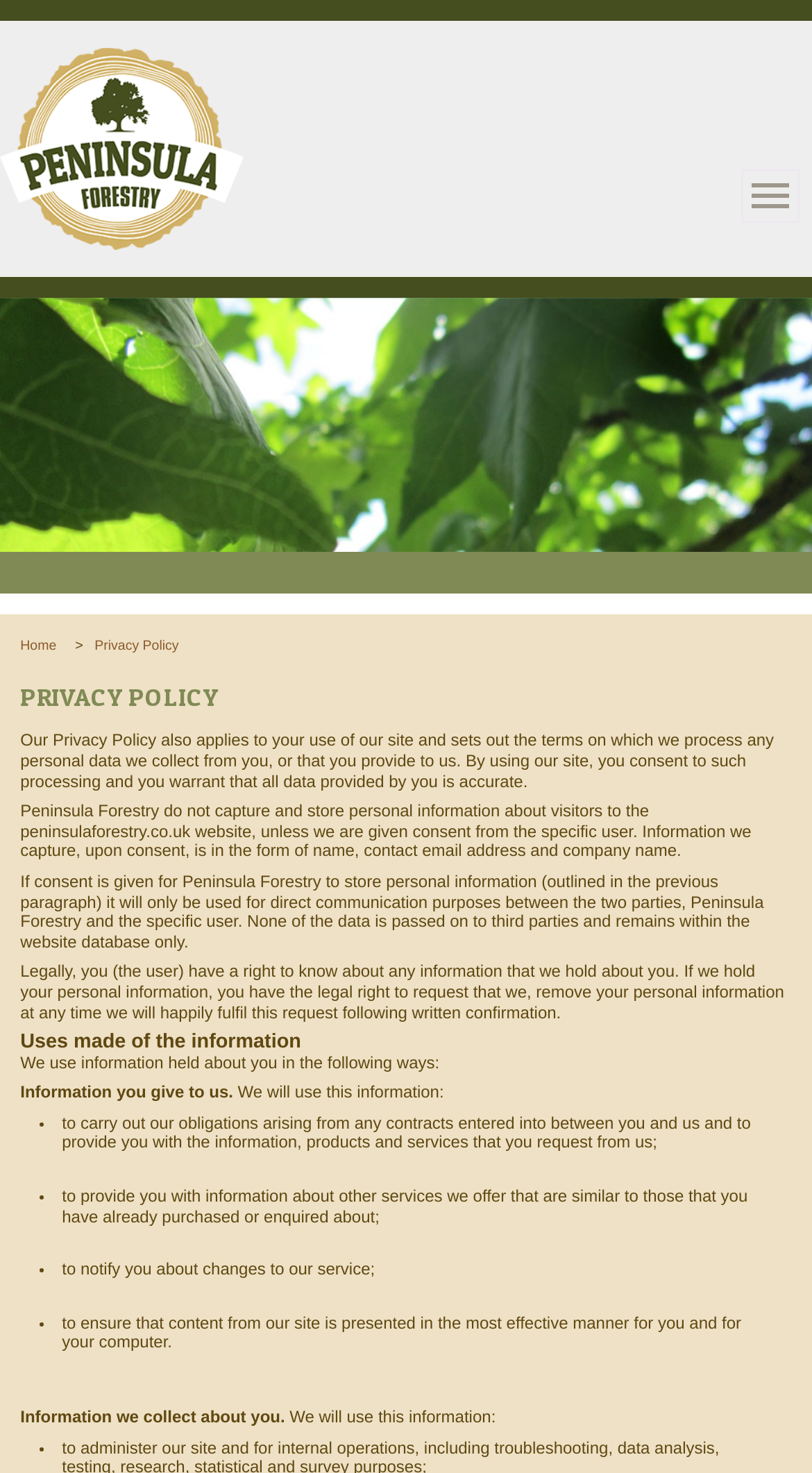Answer the following query concisely with a single word or phrase:
What right do users have regarding their personal information?

To know and remove it